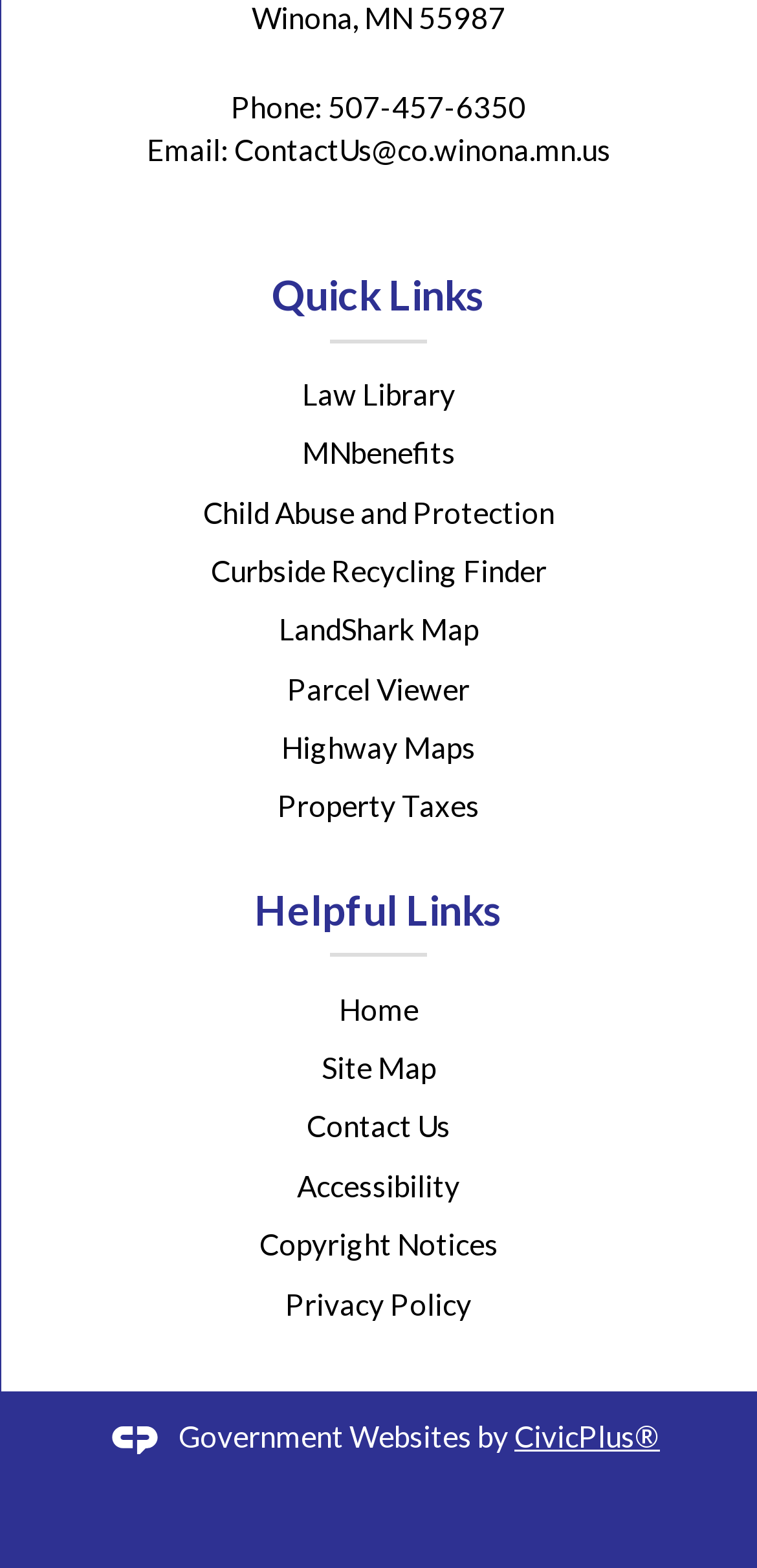Answer briefly with one word or phrase:
What is the category of the 'Law Library' link?

Quick Links